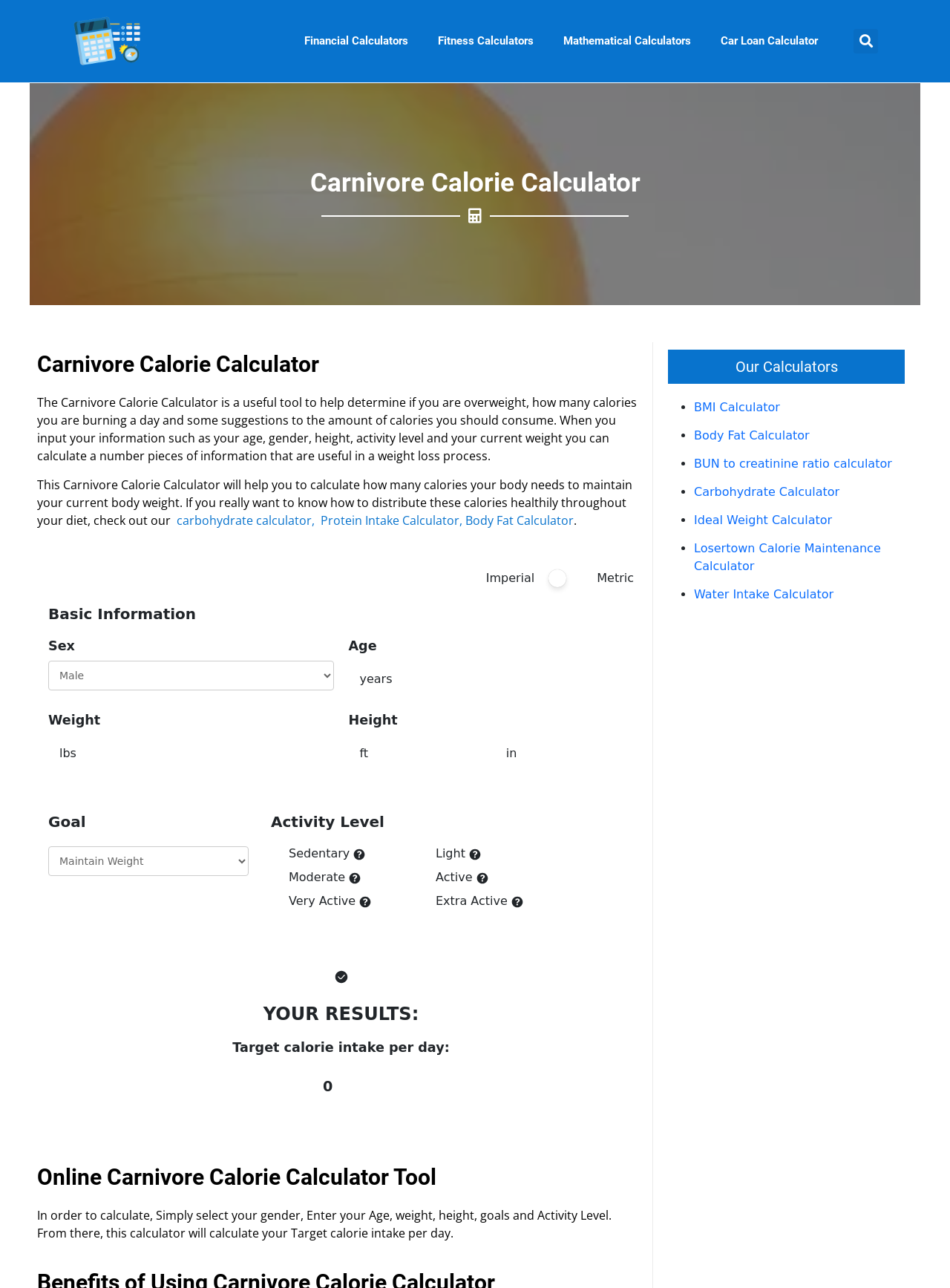Please predict the bounding box coordinates of the element's region where a click is necessary to complete the following instruction: "Enter your 'Age'". The coordinates should be represented by four float numbers between 0 and 1, i.e., [left, top, right, bottom].

[0.367, 0.513, 0.667, 0.542]